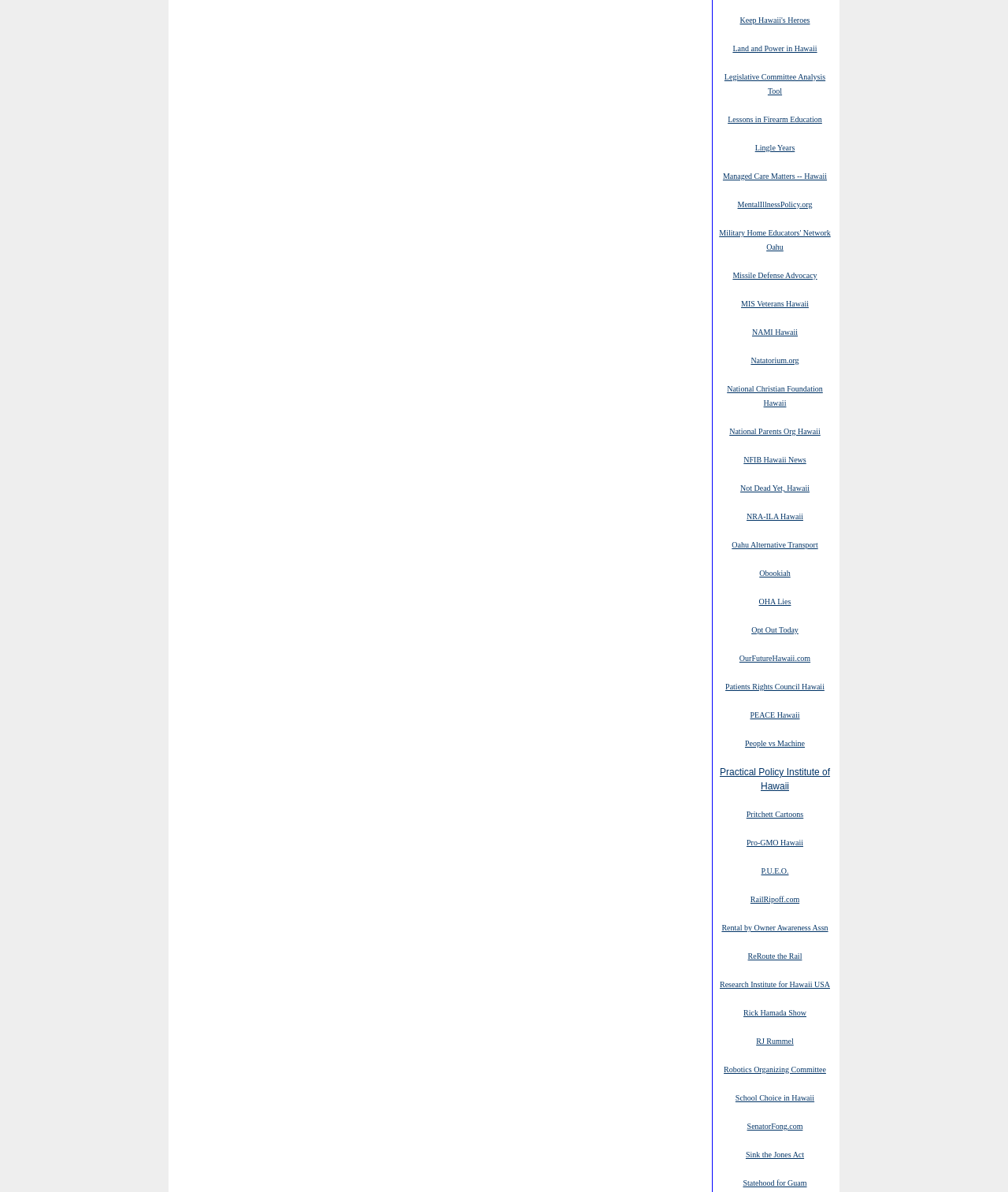What is the first link on the webpage?
From the screenshot, provide a brief answer in one word or phrase.

Keep Hawaii's Heroes